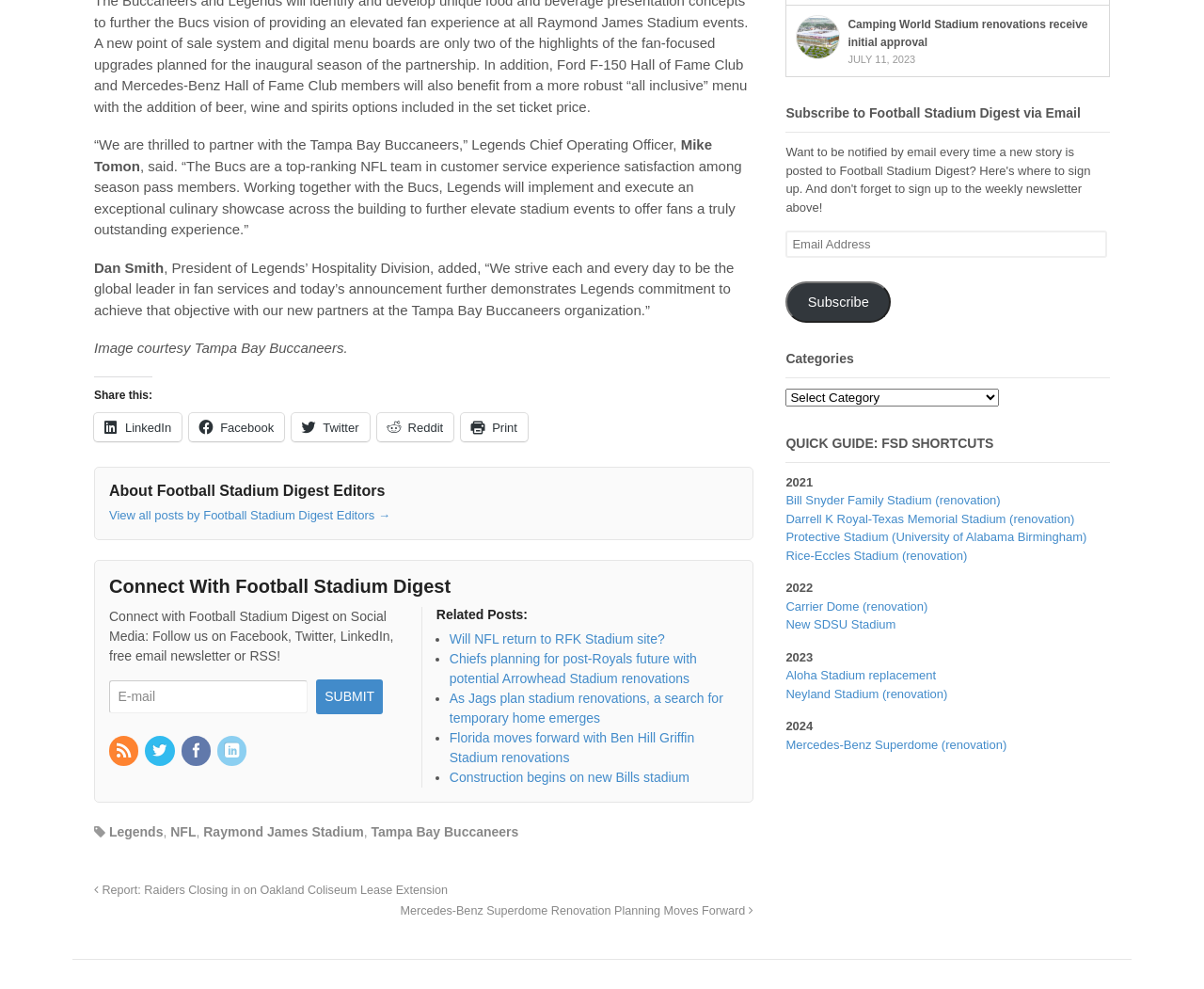Can you find the bounding box coordinates for the UI element given this description: "input value="E-mail" name="EMAIL" value="E-mail""? Provide the coordinates as four float numbers between 0 and 1: [left, top, right, bottom].

[0.091, 0.688, 0.256, 0.721]